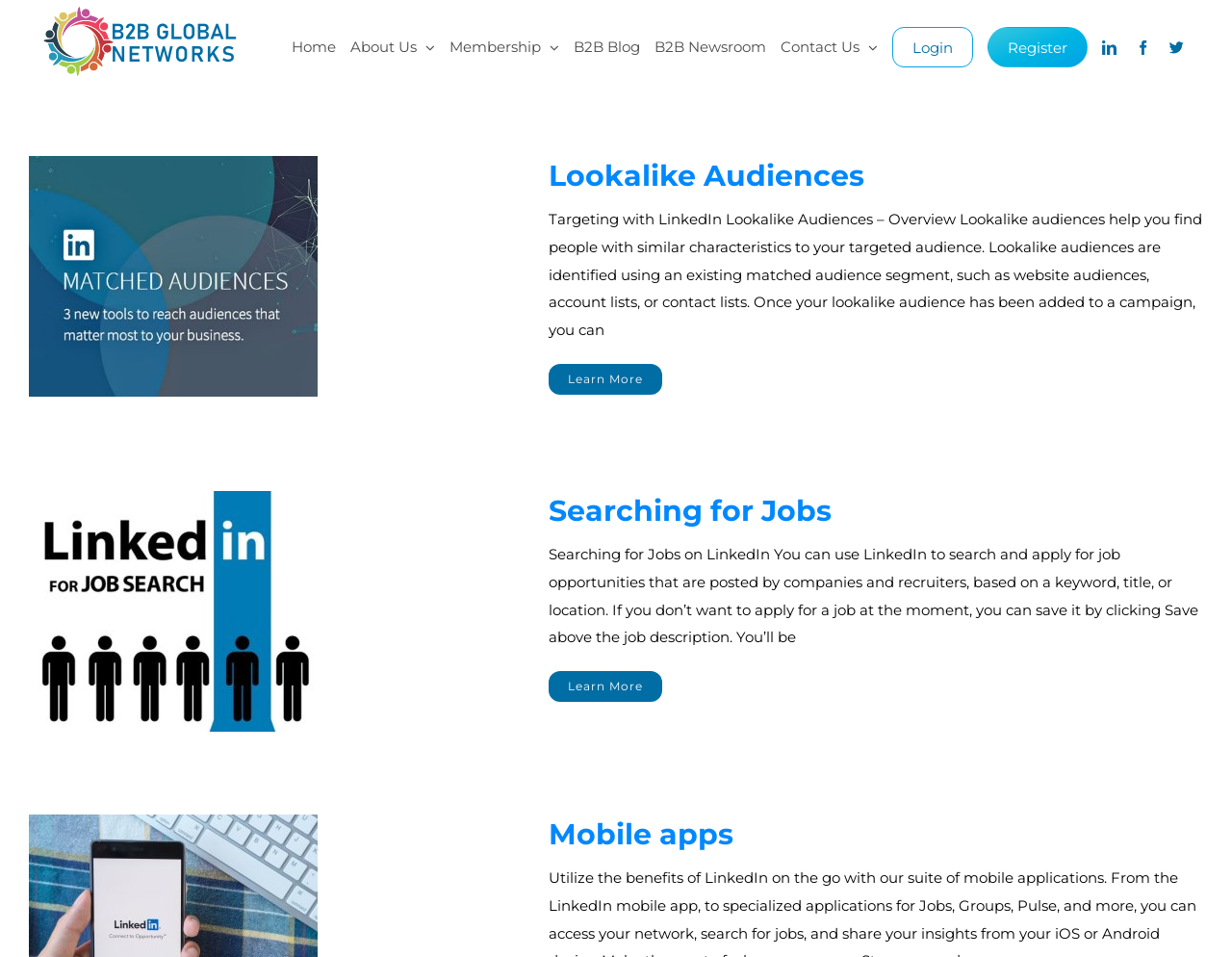Determine the bounding box coordinates of the clickable region to execute the instruction: "Go to Home". The coordinates should be four float numbers between 0 and 1, denoted as [left, top, right, bottom].

[0.237, 0.005, 0.273, 0.093]